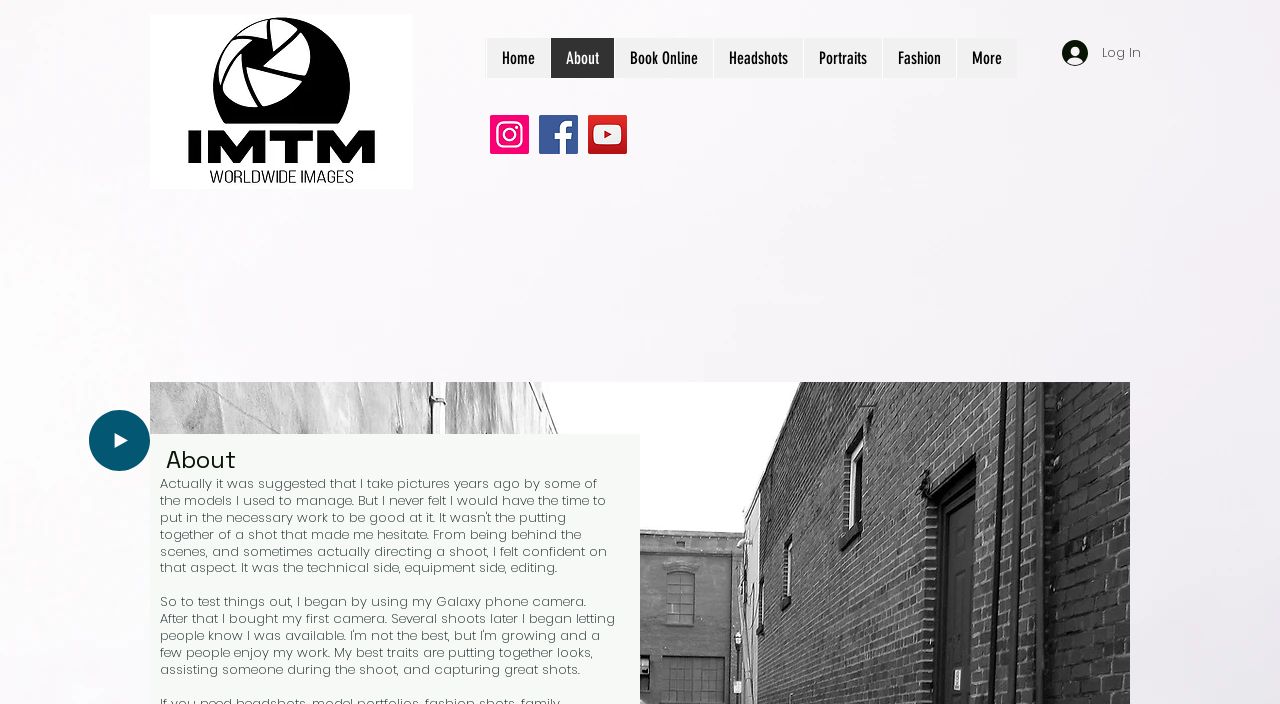Identify the bounding box coordinates of the clickable region required to complete the instruction: "Click the logo". The coordinates should be given as four float numbers within the range of 0 and 1, i.e., [left, top, right, bottom].

[0.117, 0.02, 0.323, 0.268]